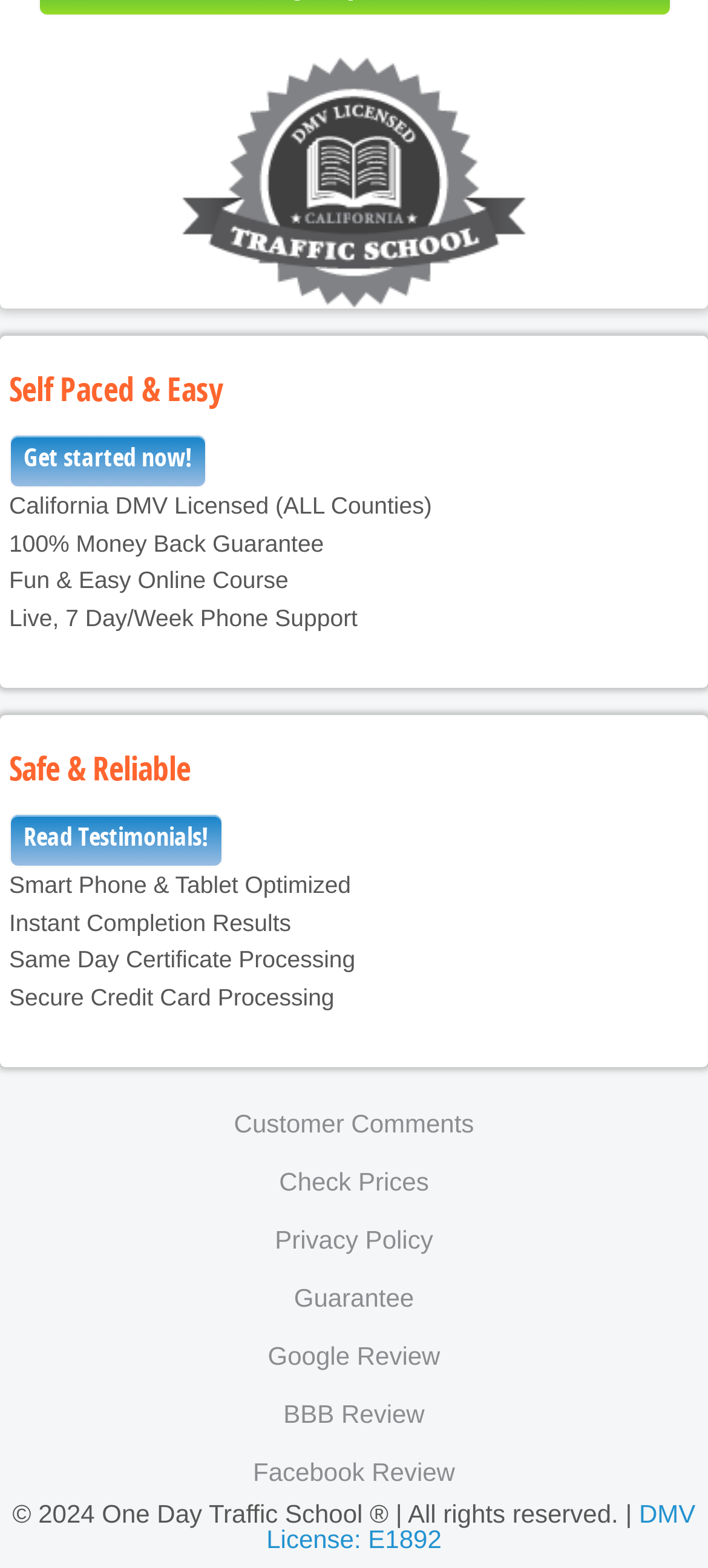Find and indicate the bounding box coordinates of the region you should select to follow the given instruction: "Get started with the traffic school course".

[0.013, 0.256, 0.292, 0.29]